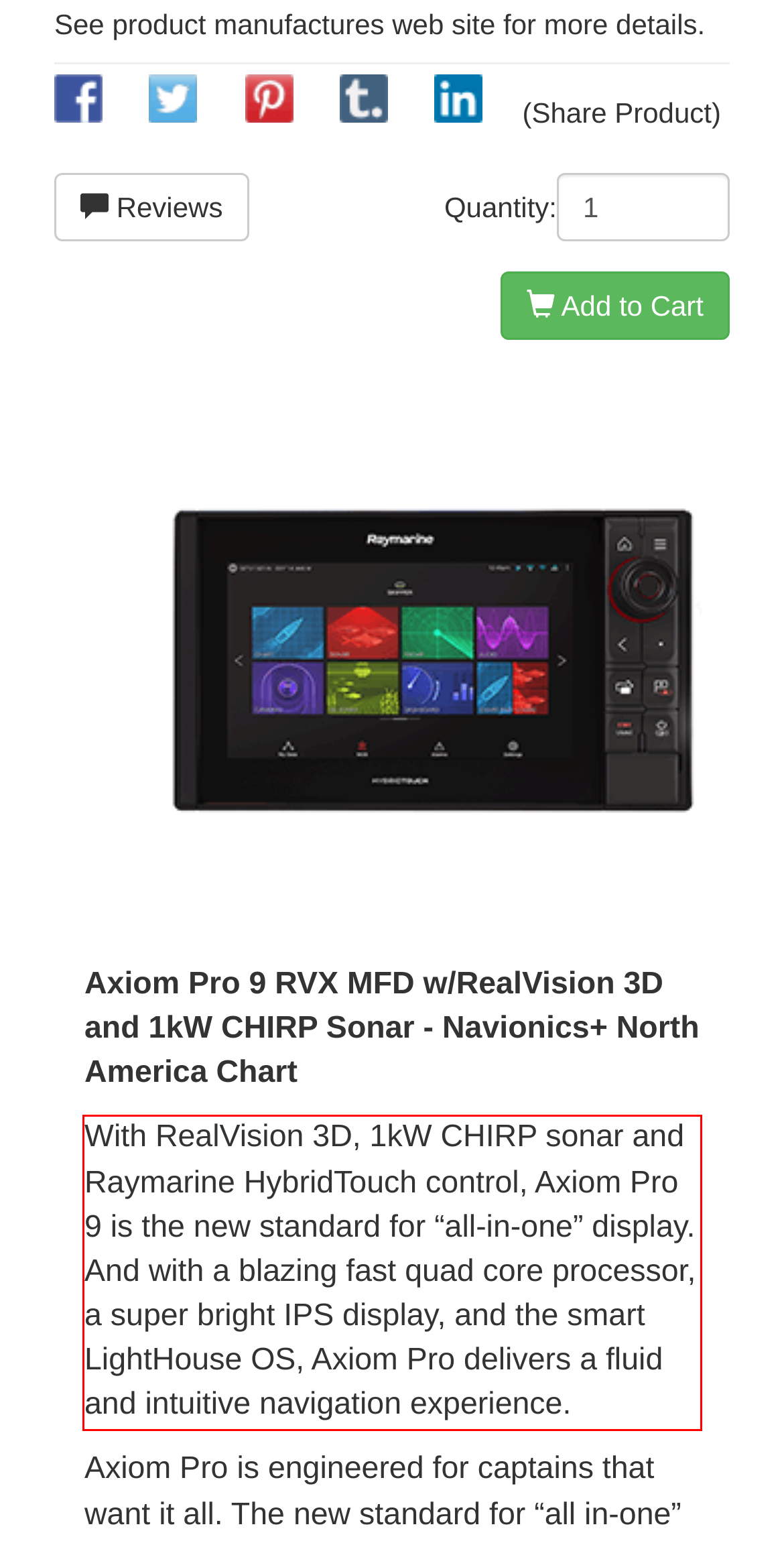Using the webpage screenshot, recognize and capture the text within the red bounding box.

With RealVision 3D, 1kW CHIRP sonar and Raymarine HybridTouch control, Axiom Pro 9 is the new standard for “all-in-one” display. And with a blazing fast quad core processor, a super bright IPS display, and the smart LightHouse OS, Axiom Pro delivers a fluid and intuitive navigation experience.